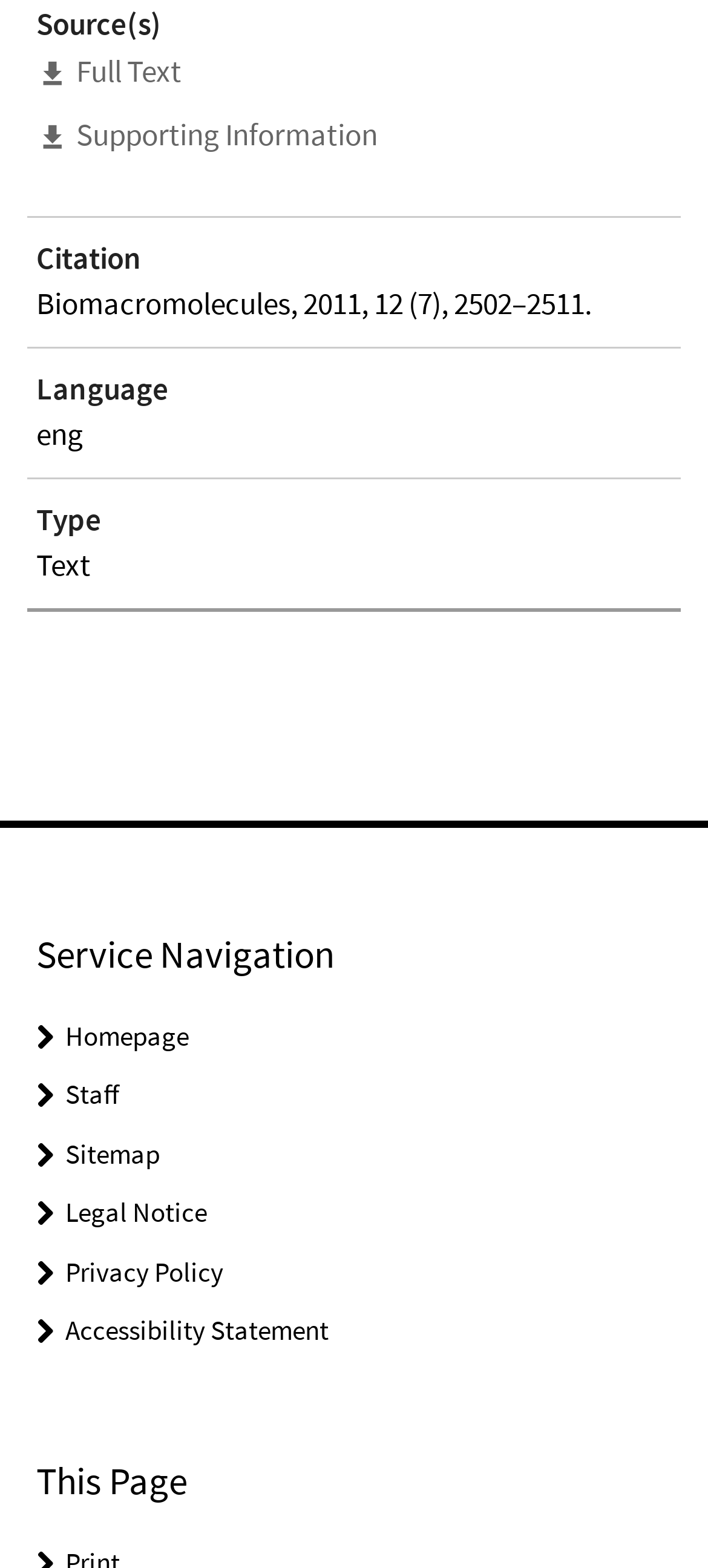What is the section below the 'Service Navigation' heading?
Carefully analyze the image and provide a thorough answer to the question.

I looked at the elements below the 'Service Navigation' heading and found a series of links with icons, including 'Homepage', 'Staff', 'Sitemap', and others. These links likely provide navigation to other pages within the same website.